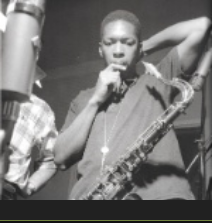Who is the photographer attributed to this image?
Look at the image and construct a detailed response to the question.

The caption states that the photograph is attributed to Francis Wolff, known for his significant work in jazz photography, capturing artists in their raw and creative moments.